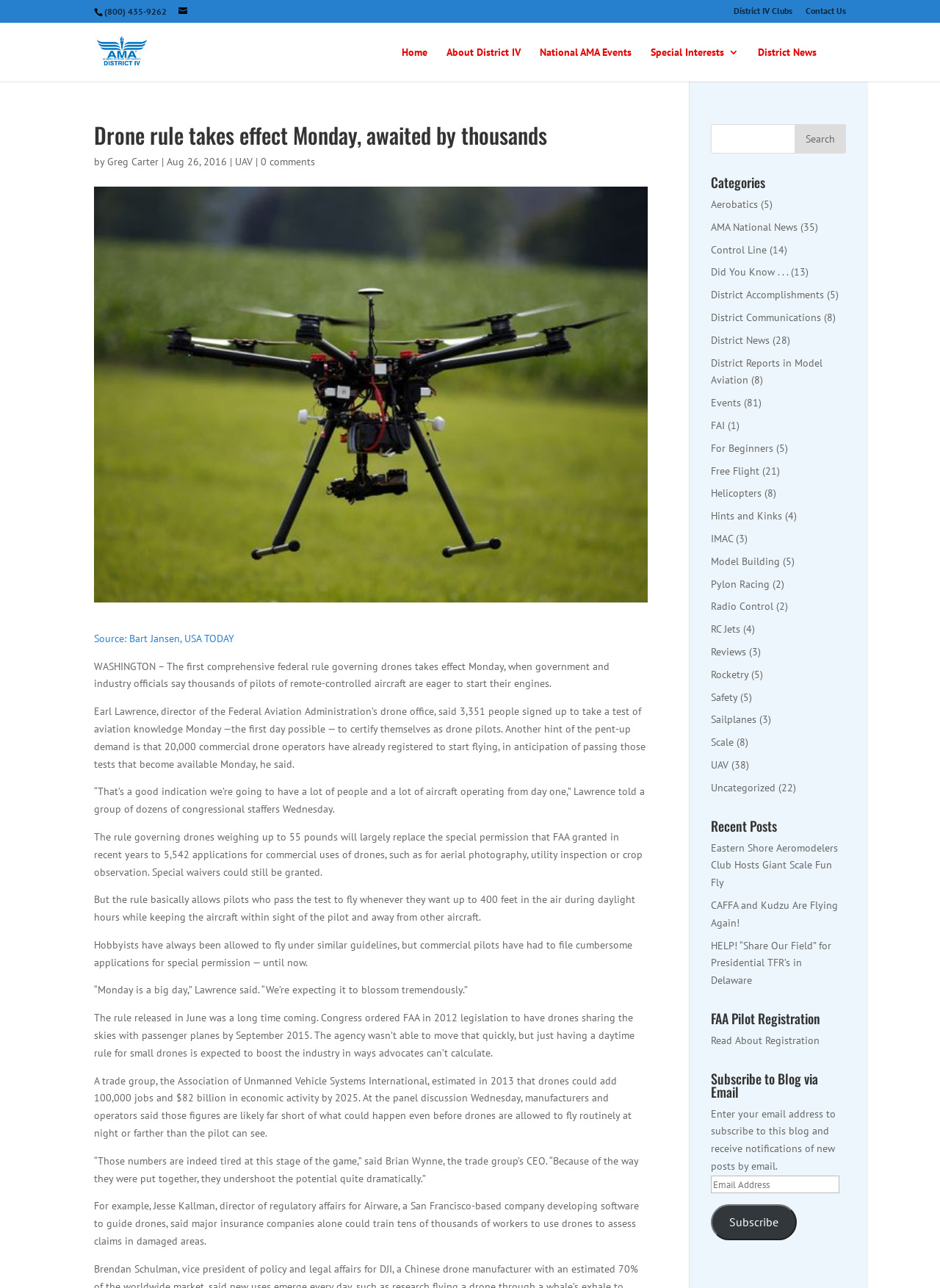What is the weight limit for drones governed by the new rule?
Using the image as a reference, give a one-word or short phrase answer.

55 pounds